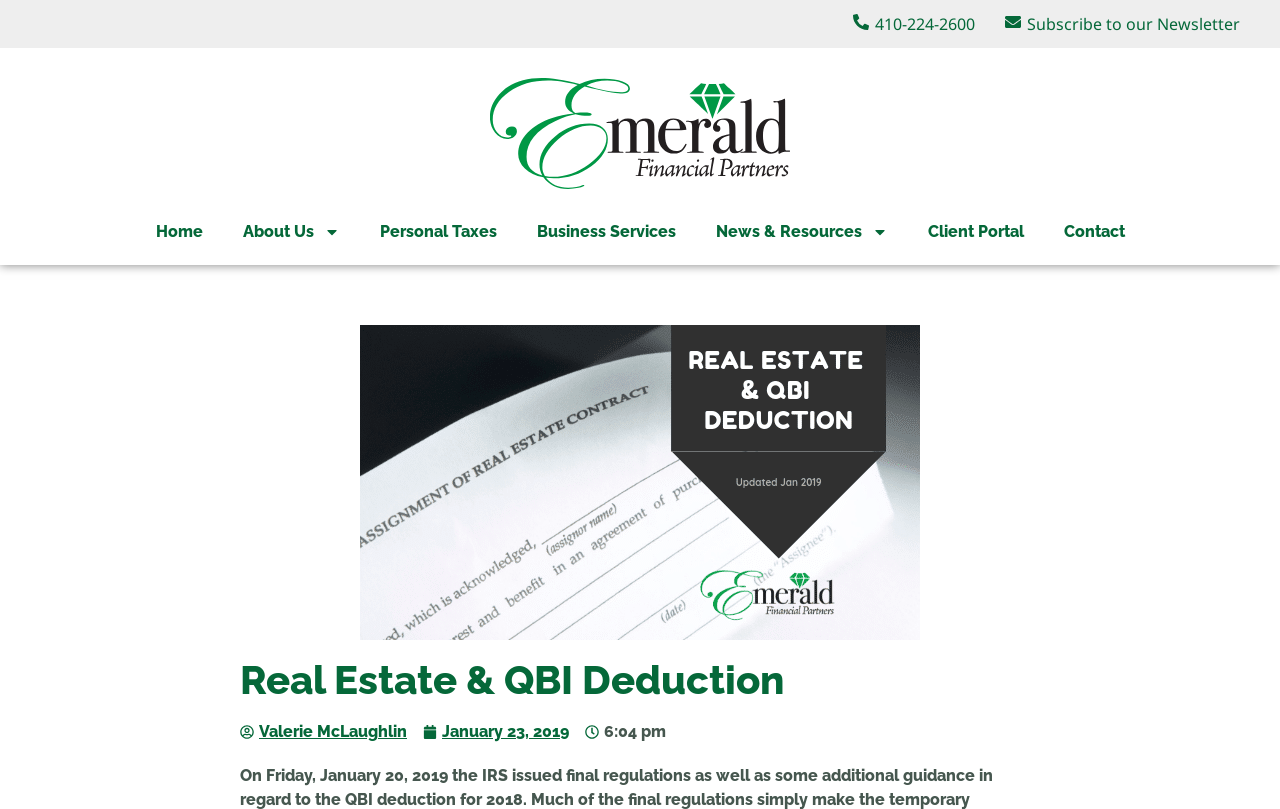Please determine the bounding box coordinates of the element to click in order to execute the following instruction: "Search using the search button". The coordinates should be four float numbers between 0 and 1, specified as [left, top, right, bottom].

None